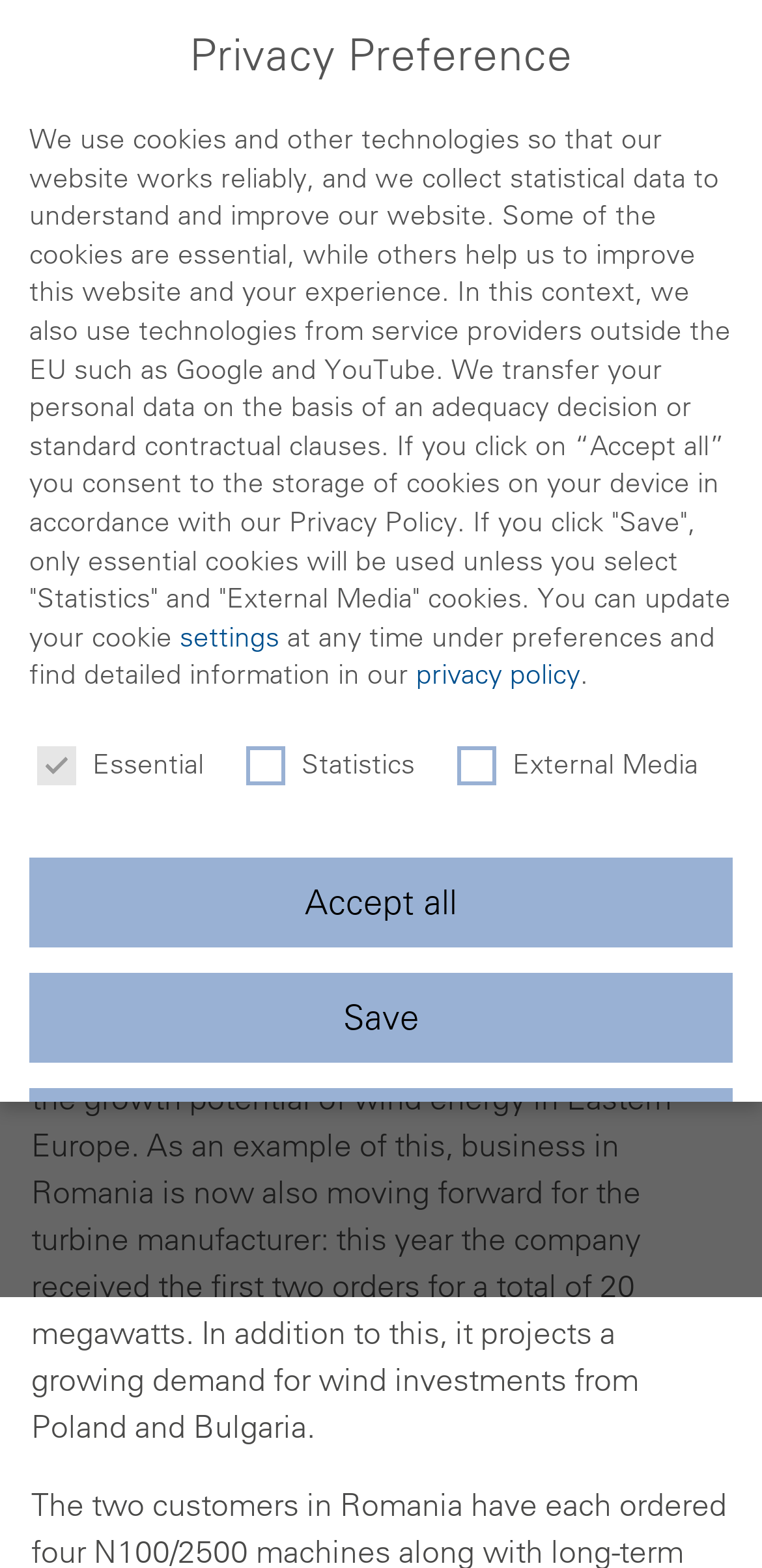What is the date mentioned in the webpage?
Relying on the image, give a concise answer in one word or a brief phrase.

12 September 2011